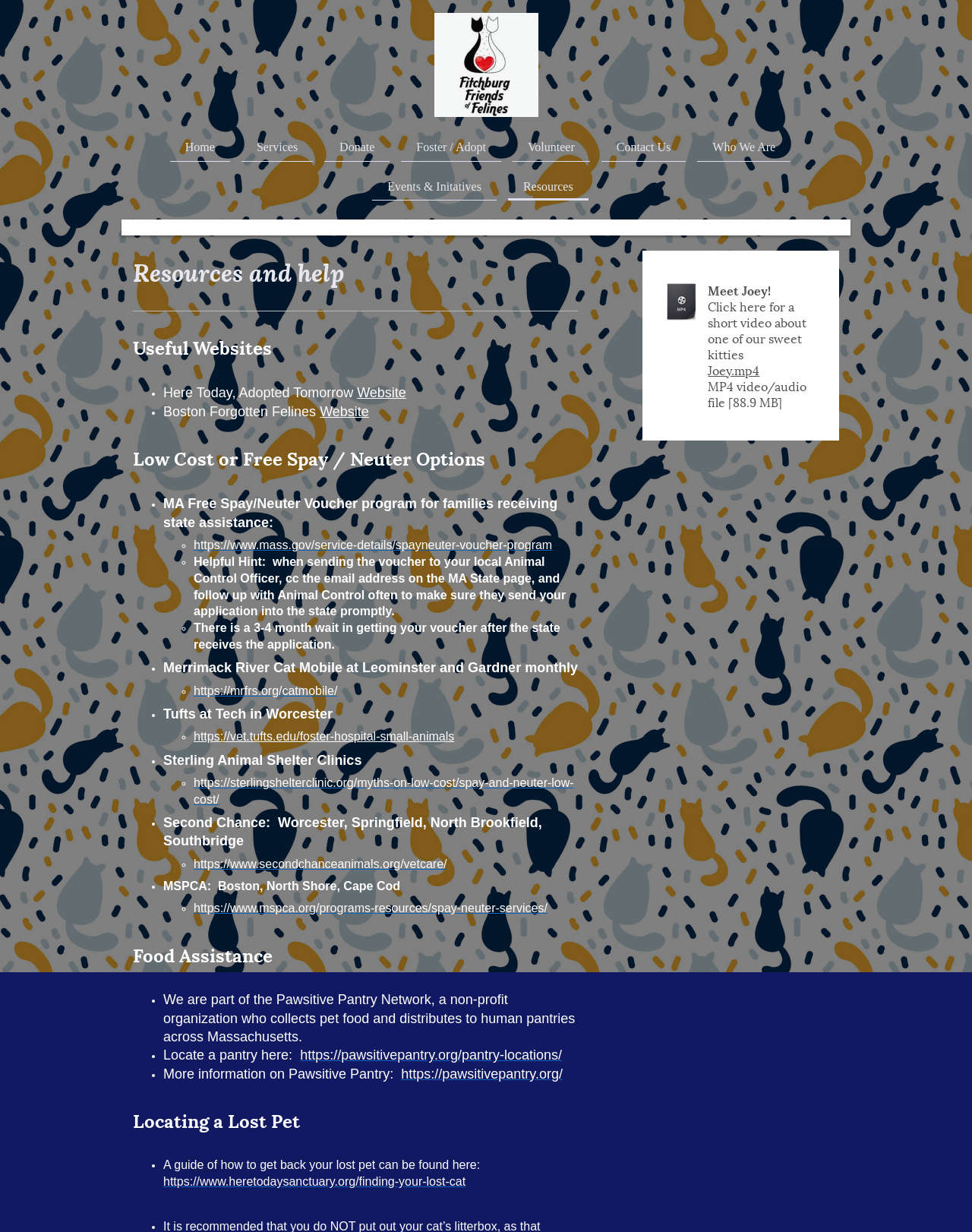Determine the bounding box coordinates of the element's region needed to click to follow the instruction: "Click on Home". Provide these coordinates as four float numbers between 0 and 1, formatted as [left, top, right, bottom].

[0.175, 0.108, 0.237, 0.131]